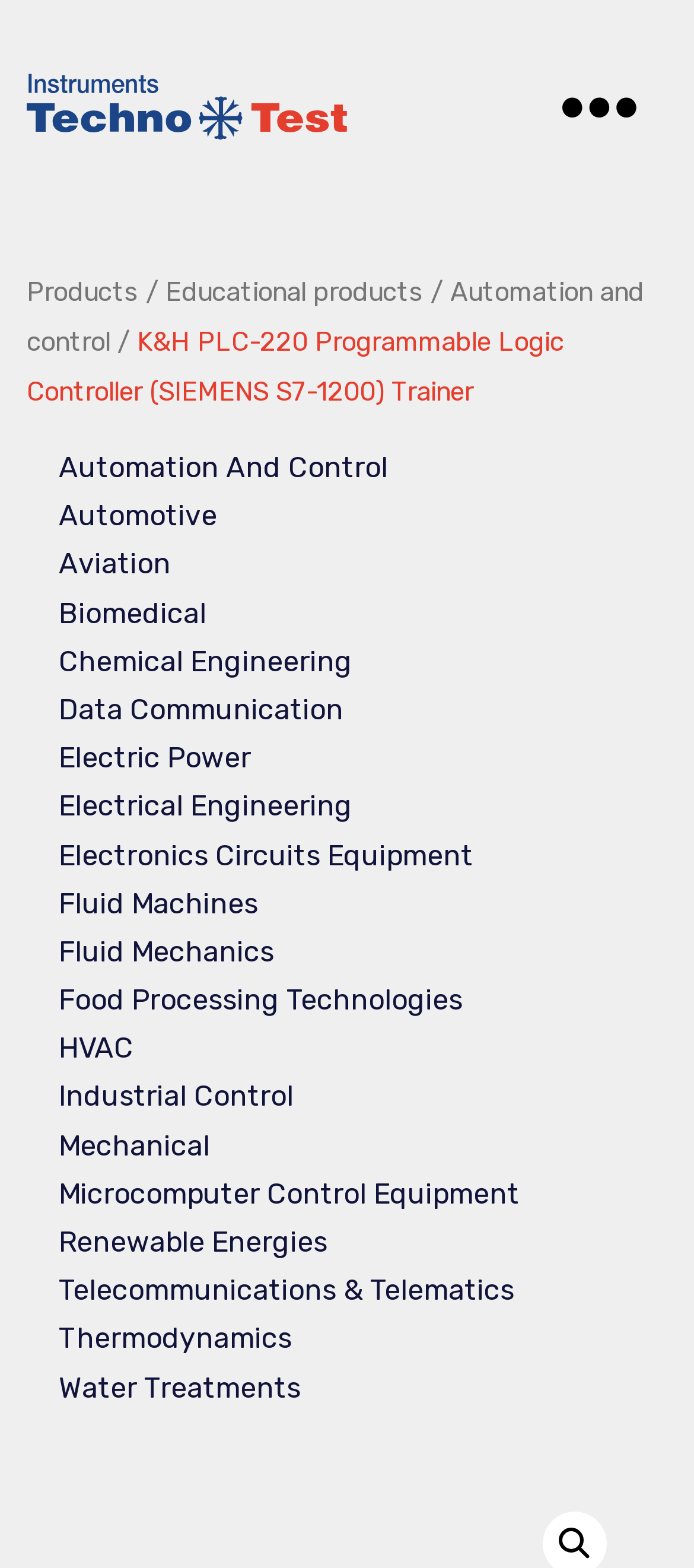Write a detailed summary of the webpage, including text, images, and layout.

The webpage is about the K&H PLC-220 Programmable Logic Controller (SIEMENS S7-1200) Trainer, a product offered by Techno-Test. At the top left corner, there is a link to Techno-Test, accompanied by an image with the same name. 

On the top right side, there is a button, but its purpose is not specified. Below the button, there are several links, including "Products", "Educational products", and "Automation and control", which are likely categories or subcategories of products offered by Techno-Test.

The main content of the page is a description of the K&H PLC-220 Programmable Logic Controller (SIEMENS S7-1200) Trainer, which is a product used for educational purposes. Below this description, there is a section with 19 links to various fields of study or industries, such as Automation and Control, Automotive, Aviation, Biomedical, and others. These links are likely related to the applications or areas where the PLC-220 trainer can be used.